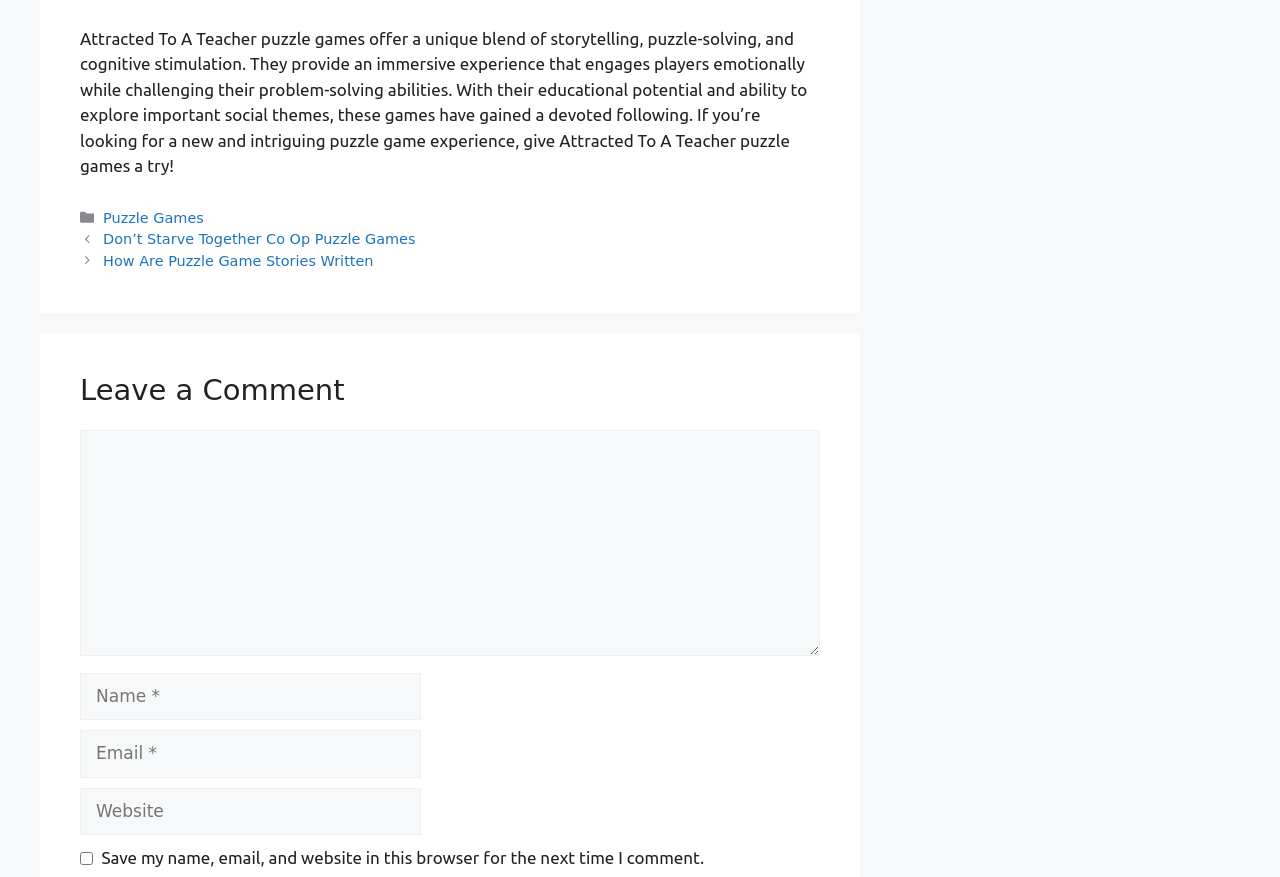Using the information in the image, give a comprehensive answer to the question: 
What type of games are discussed on this webpage?

The webpage discusses puzzle games, as evident from the StaticText element with the text 'Attracted To A Teacher puzzle games offer a unique blend of storytelling, puzzle-solving, and cognitive stimulation.' and the link 'Puzzle Games' in the FooterAsNonLandmark element.